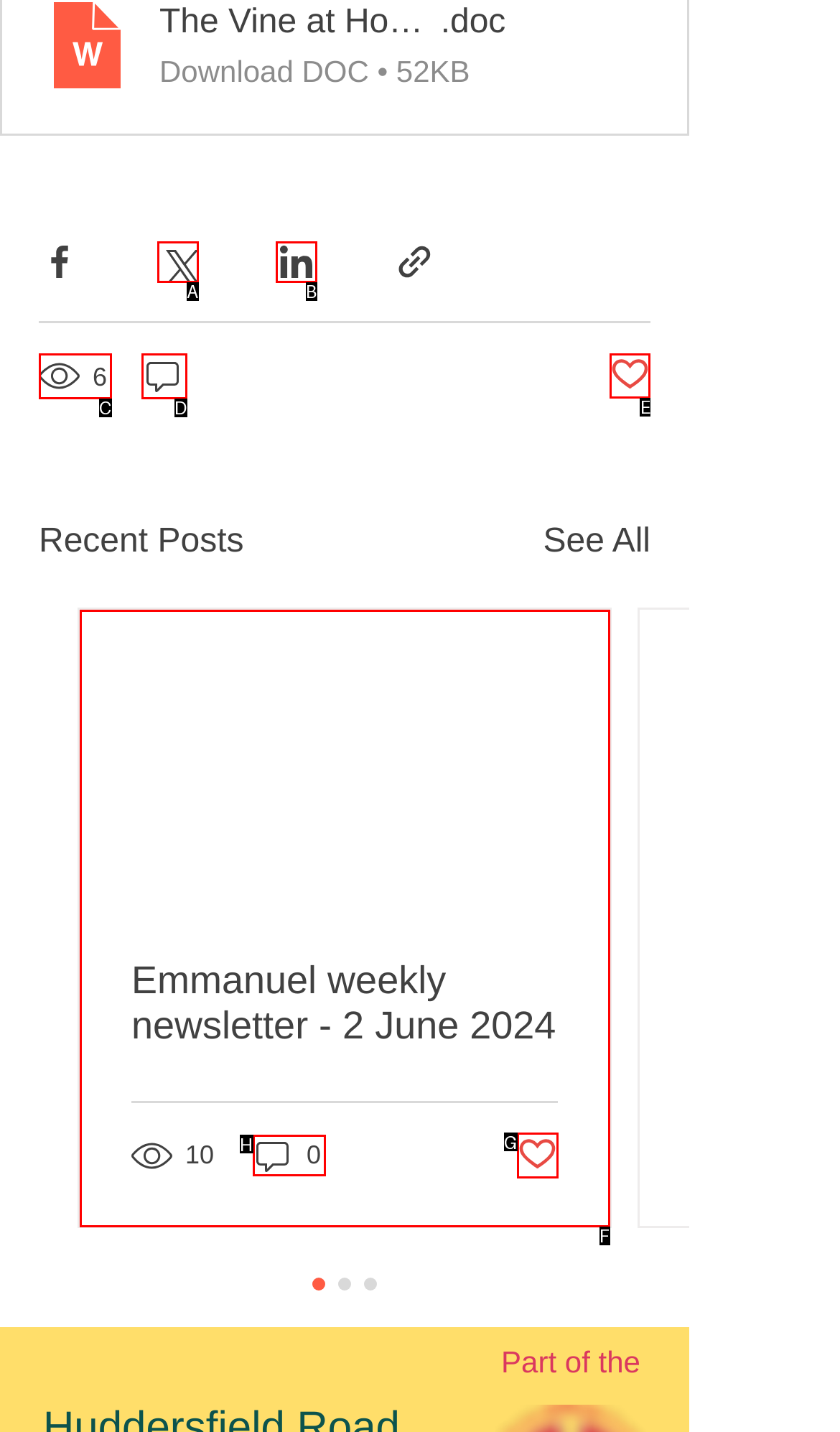Which UI element should you click on to achieve the following task: Like a post? Provide the letter of the correct option.

E